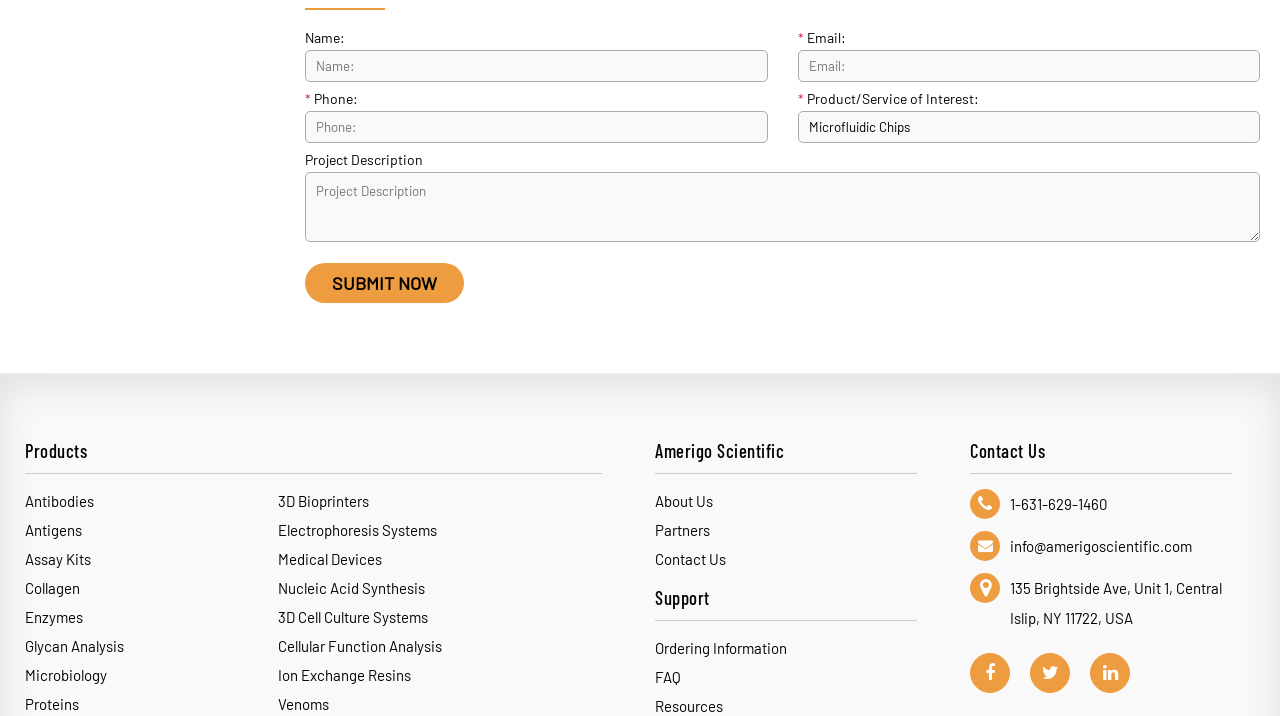Determine the bounding box coordinates of the section to be clicked to follow the instruction: "Email us". The coordinates should be given as four float numbers between 0 and 1, formatted as [left, top, right, bottom].

[0.789, 0.75, 0.931, 0.775]